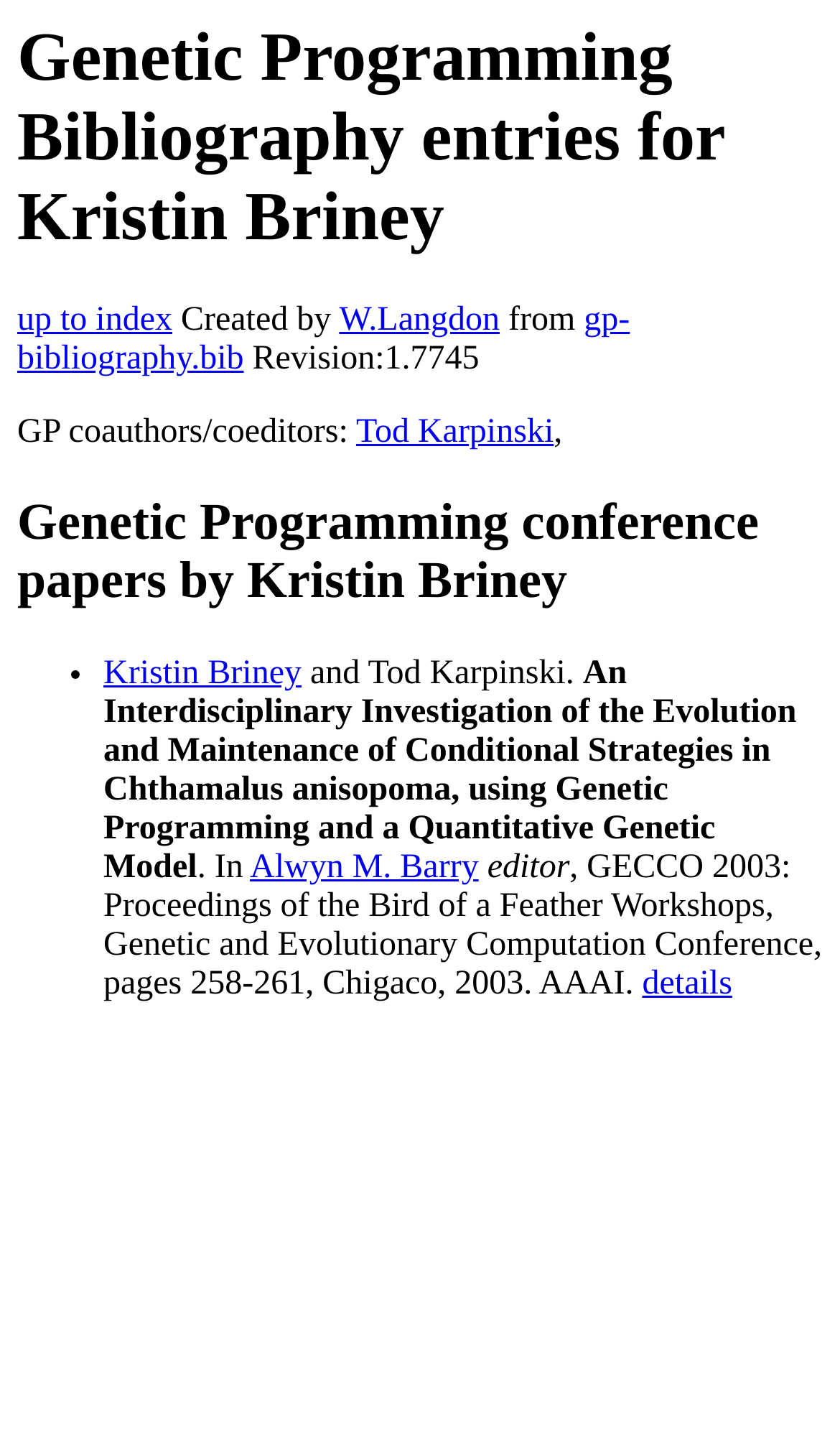Produce an elaborate caption capturing the essence of the webpage.

The webpage is about Genetic Programming Bibliography entries for Kristin Briney. At the top, there is a heading with the same title, taking up most of the width of the page. Below the heading, there are several links and static text elements, including "up to index", "Created by", "W.Langdon", "from", and "gp-bibliography.bib". These elements are positioned horizontally, with "up to index" on the left and "gp-bibliography.bib" on the right.

Further down, there is a static text element "Revision:1.7745" and another static text element "GP coauthors/coeditors:" followed by a link "Tod Karpinski". These elements are positioned horizontally, with "Revision:1.7745" on the left and "Tod Karpinski" on the right.

Below these elements, there is another heading "Genetic Programming conference papers by Kristin Briney", which takes up most of the width of the page. Under this heading, there is a list of conference papers, each starting with a list marker "•". The first paper is by Kristin Briney and Tod Karpinski, and the title is "An Interdisciplinary Investigation of the Evolution and Maintenance of Conditional Strategies in Chthamalus anisopoma, using Genetic Programming and a Quantitative Genetic Model". The paper's details, including the editor and publication information, are listed below the title. There is also a link "details" at the bottom right of the paper's information.